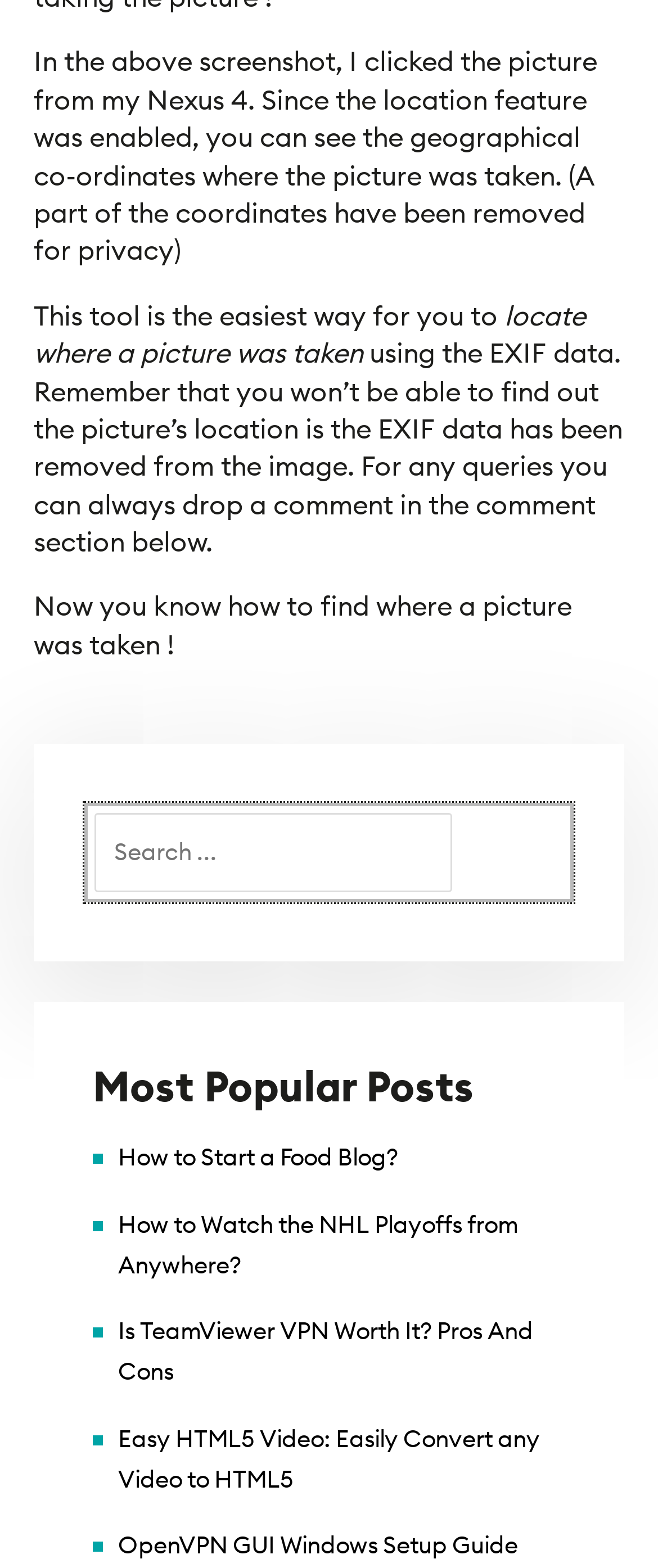Return the bounding box coordinates of the UI element that corresponds to this description: "aria-label="Search"". The coordinates must be given as four float numbers in the range of 0 and 1, [left, top, right, bottom].

[0.713, 0.519, 0.856, 0.569]